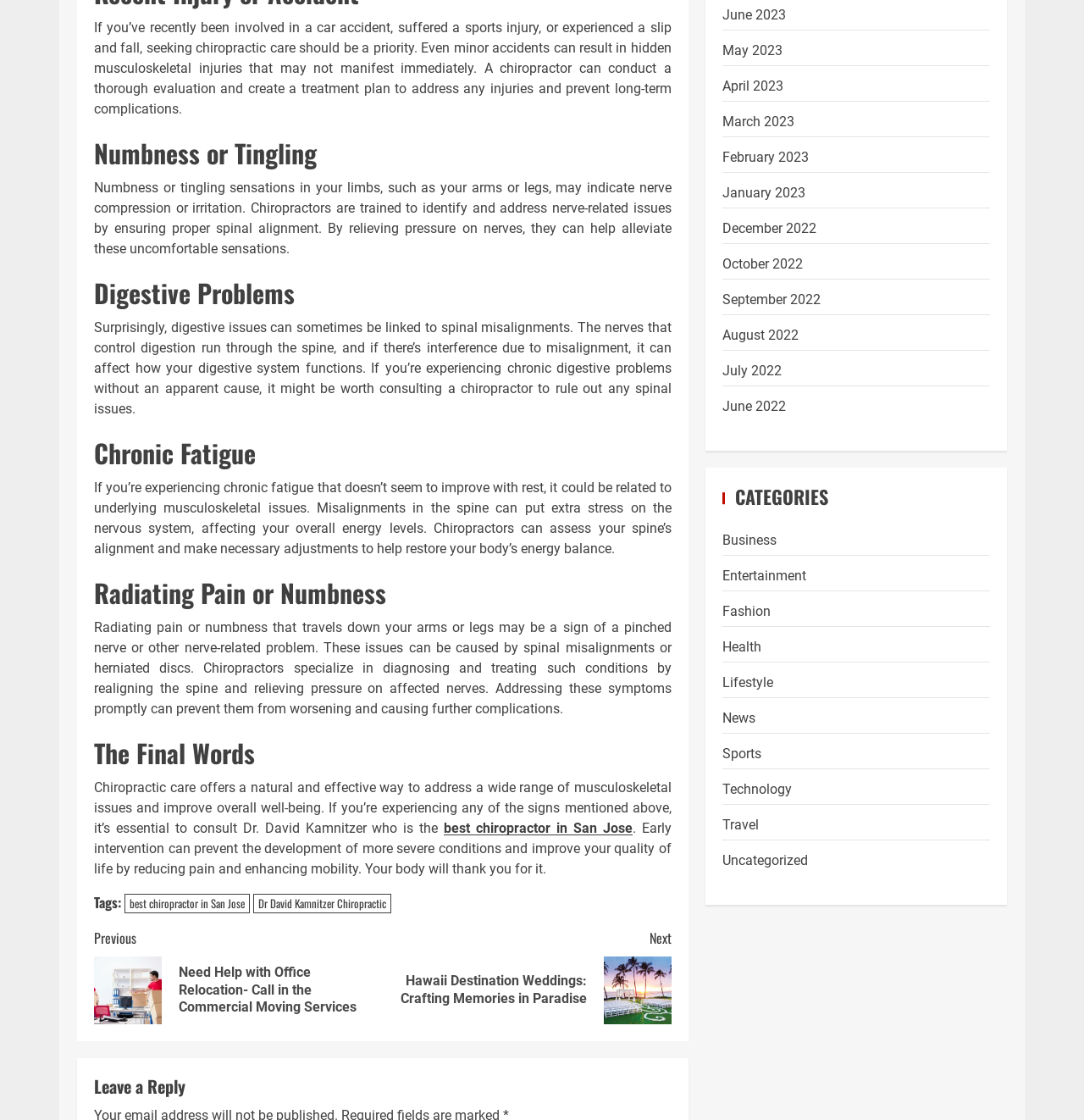Could you highlight the region that needs to be clicked to execute the instruction: "Select 'Health' category"?

[0.666, 0.57, 0.702, 0.585]